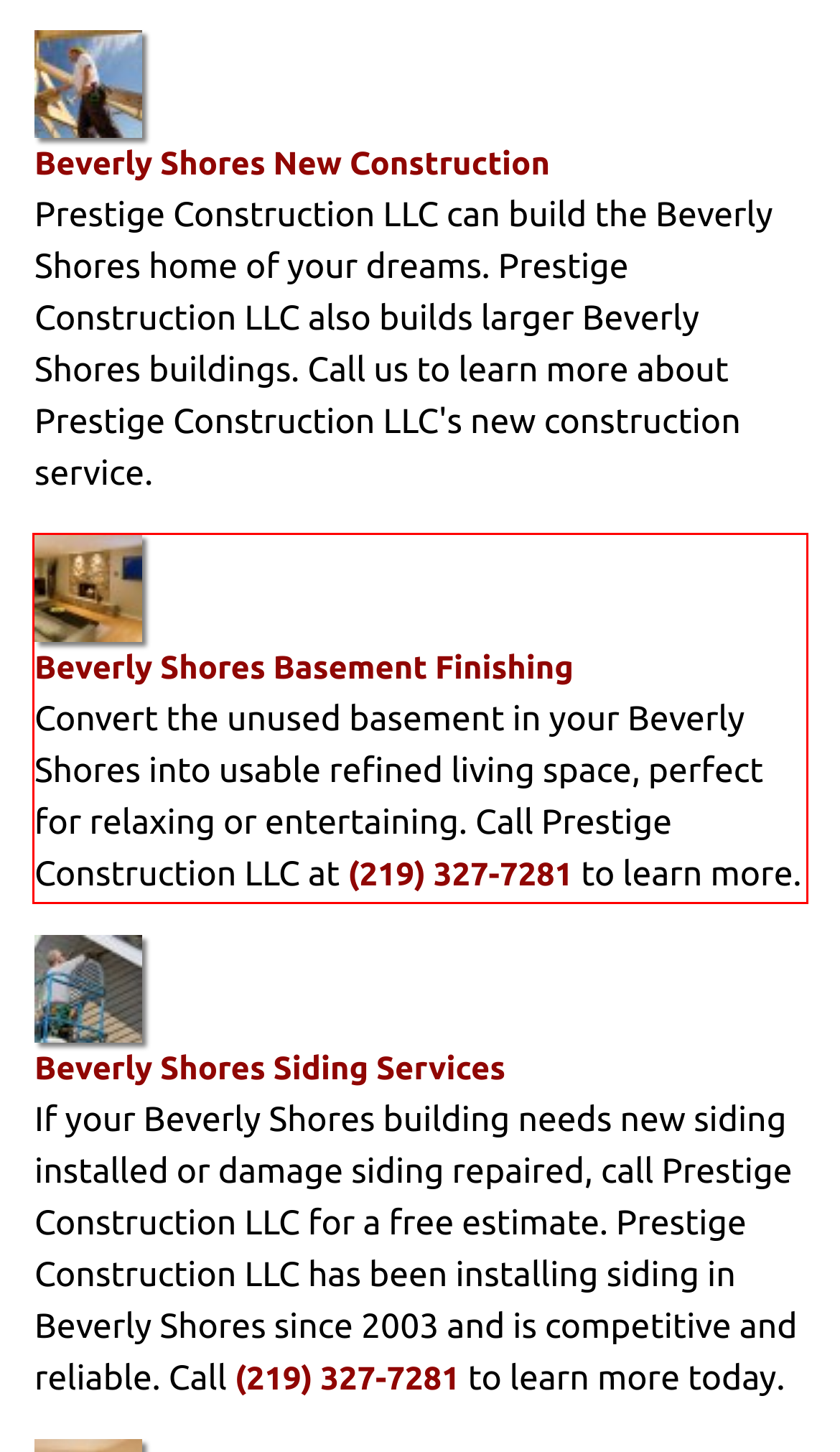Analyze the screenshot of a webpage where a red rectangle is bounding a UI element. Extract and generate the text content within this red bounding box.

Beverly Shores Basement Finishing Convert the unused basement in your Beverly Shores into usable refined living space, perfect for relaxing or entertaining. Call Prestige Construction LLC at (219) 327-7281 to learn more.